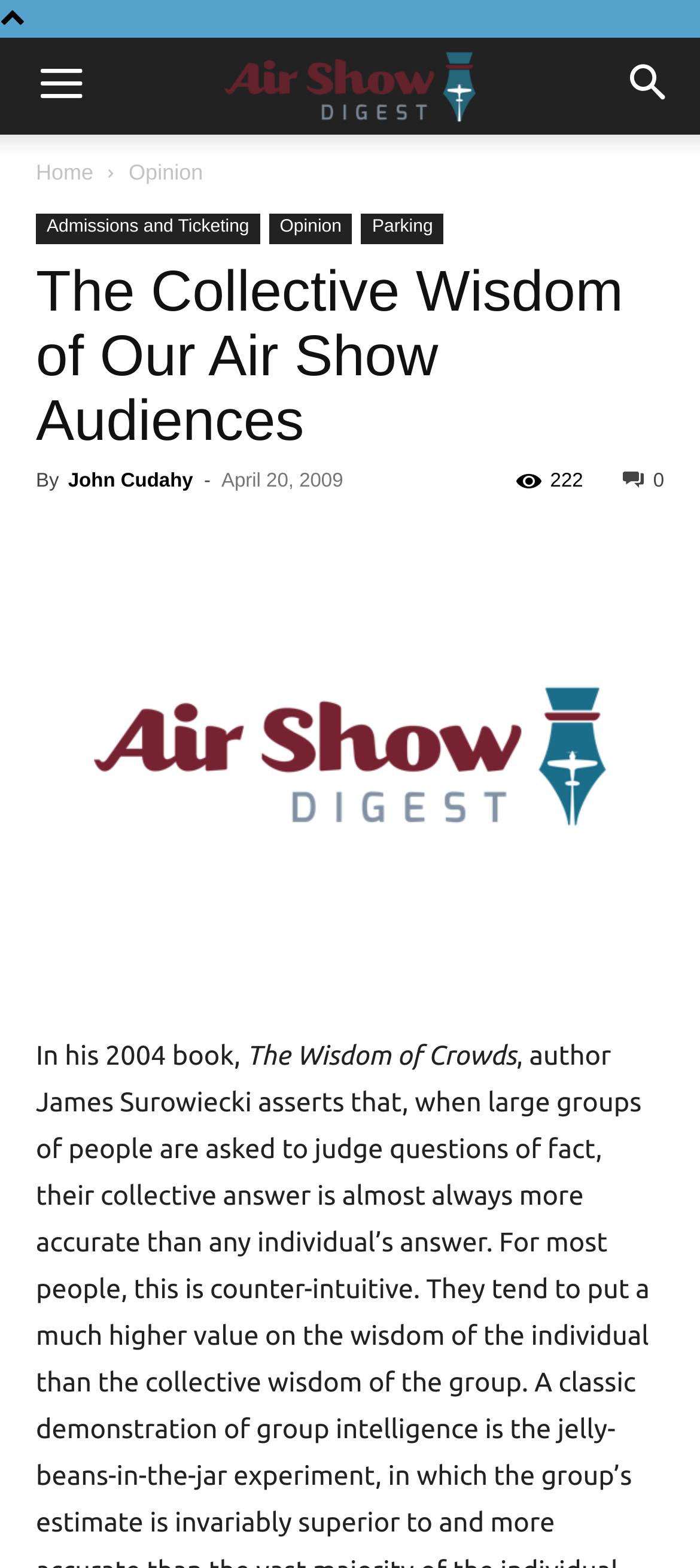Determine the bounding box coordinates of the element's region needed to click to follow the instruction: "View the article by John Cudahy". Provide these coordinates as four float numbers between 0 and 1, formatted as [left, top, right, bottom].

[0.097, 0.3, 0.276, 0.314]